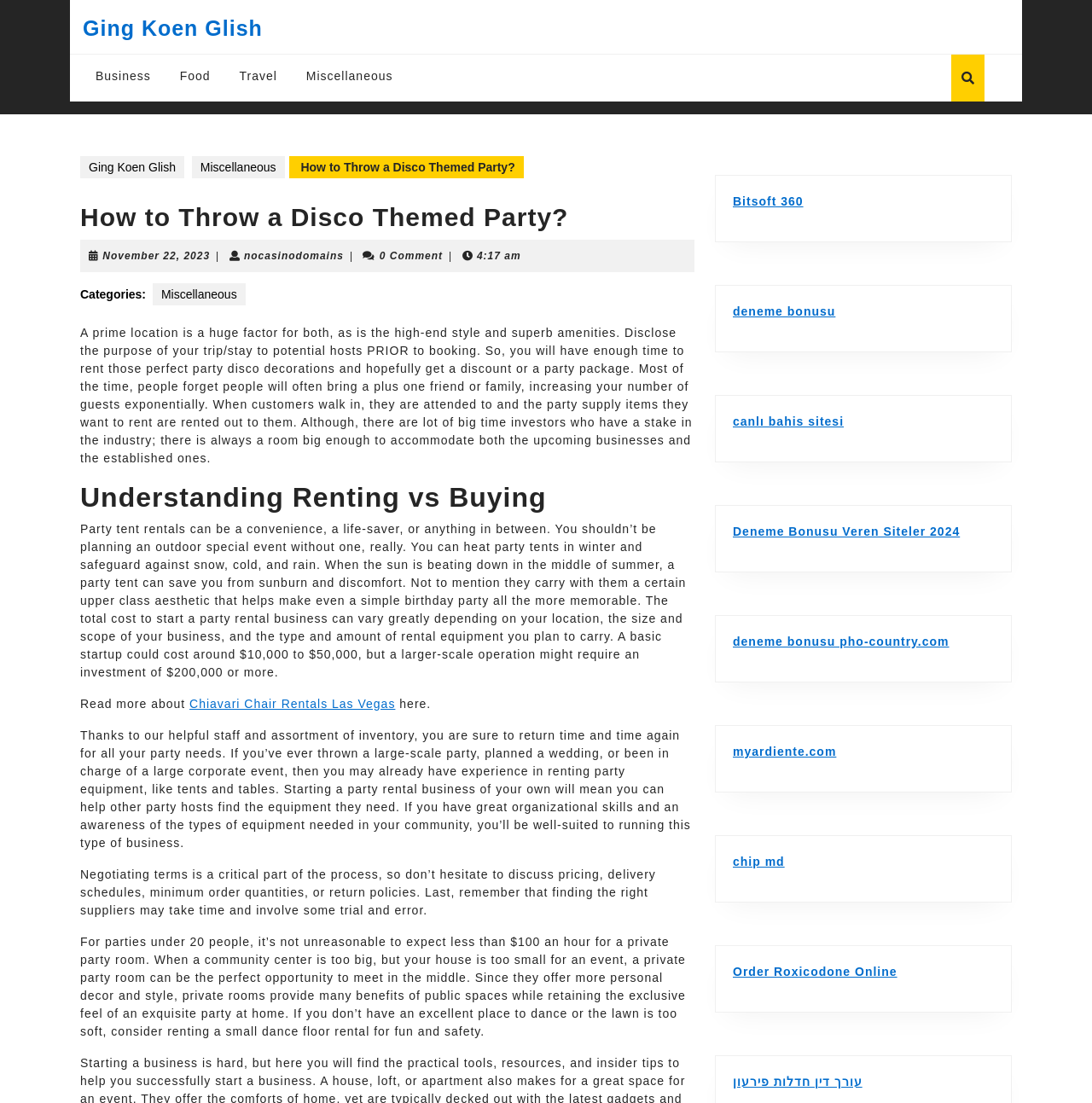Determine the bounding box coordinates of the clickable element to achieve the following action: 'Check the 'deneme bonusu' link'. Provide the coordinates as four float values between 0 and 1, formatted as [left, top, right, bottom].

[0.671, 0.276, 0.765, 0.288]